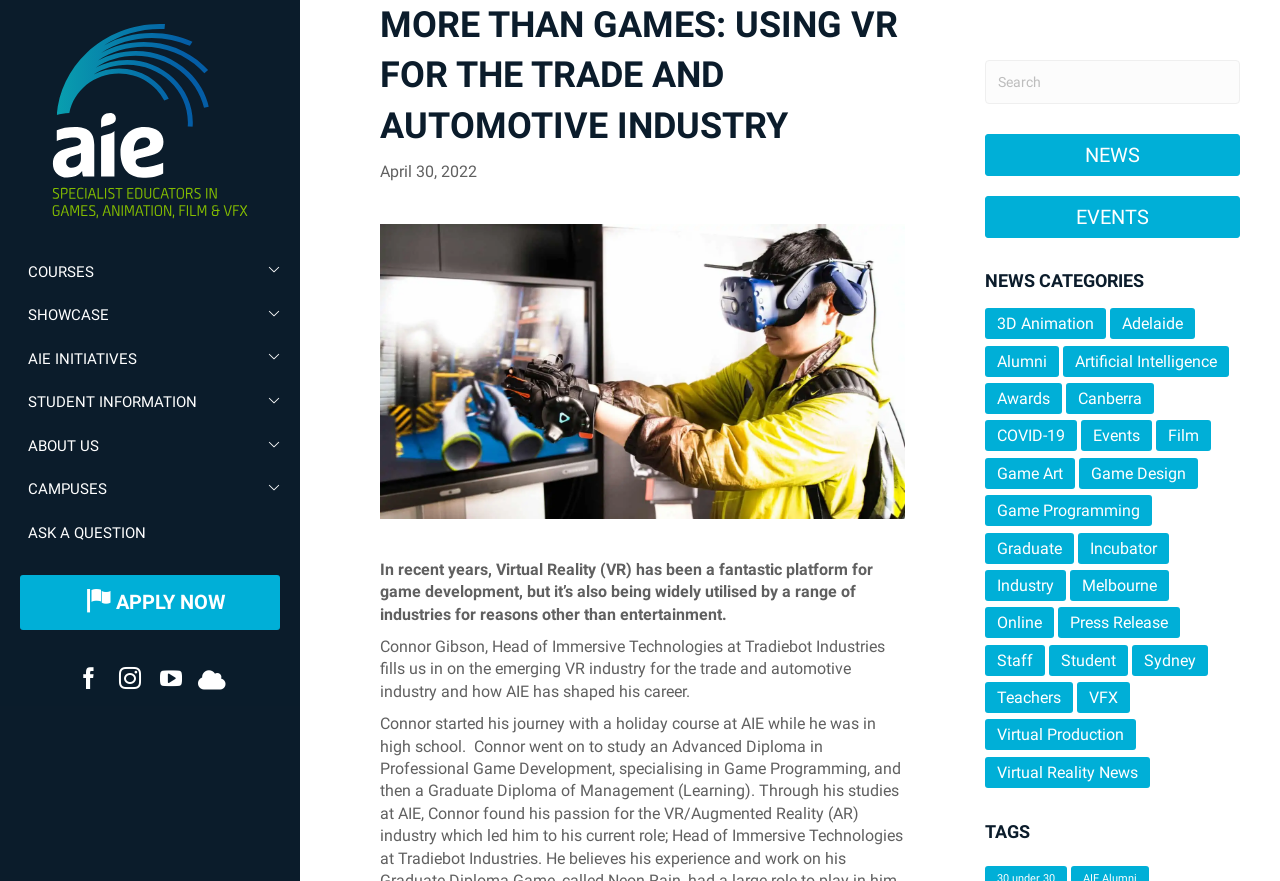Answer with a single word or phrase: 
Who is the head of Immersive Technologies at Tradiebot Industries?

Connor Gibson